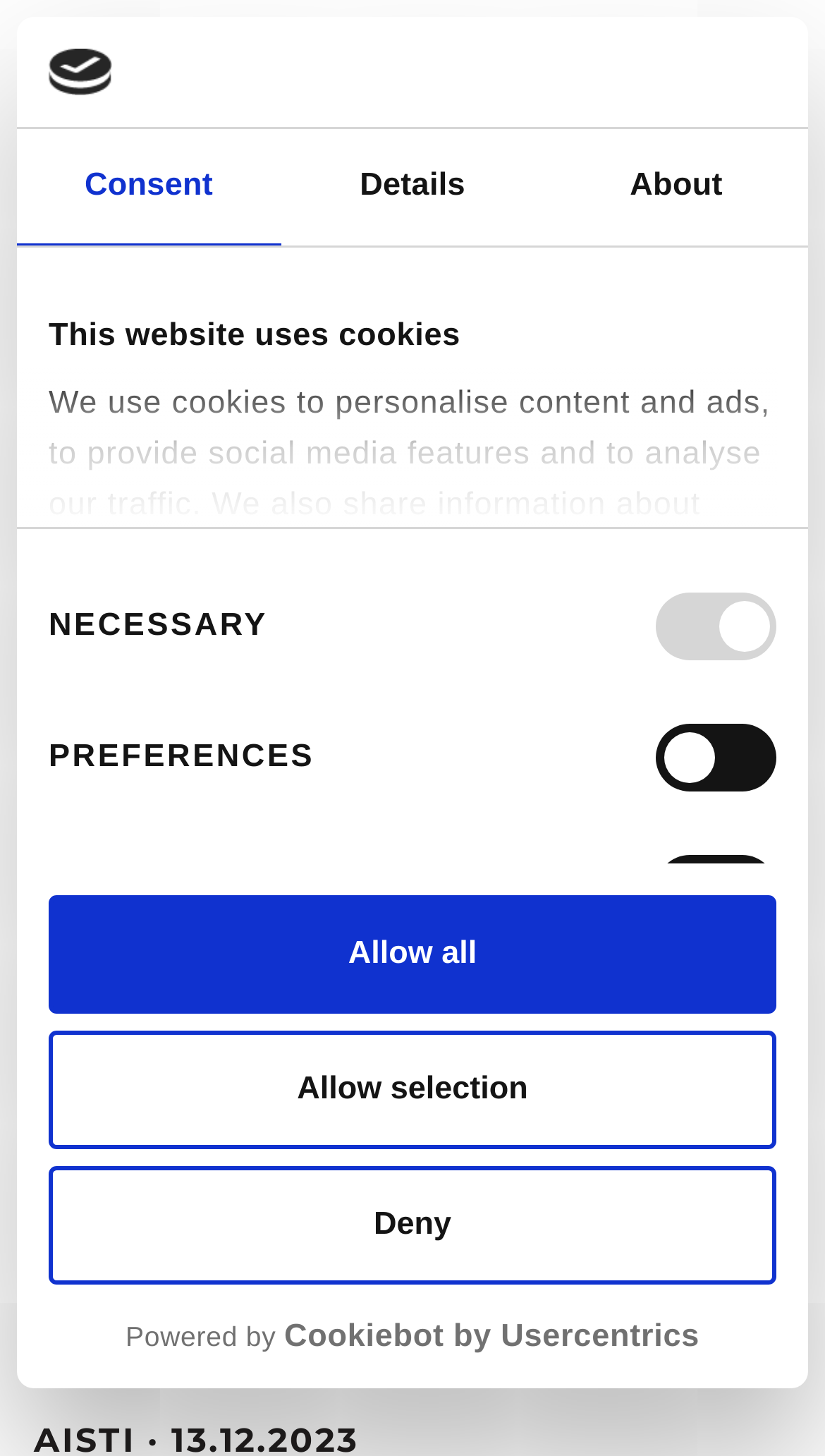Determine the bounding box coordinates for the clickable element to execute this instruction: "Click the Menu button". Provide the coordinates as four float numbers between 0 and 1, i.e., [left, top, right, bottom].

[0.846, 0.047, 0.959, 0.11]